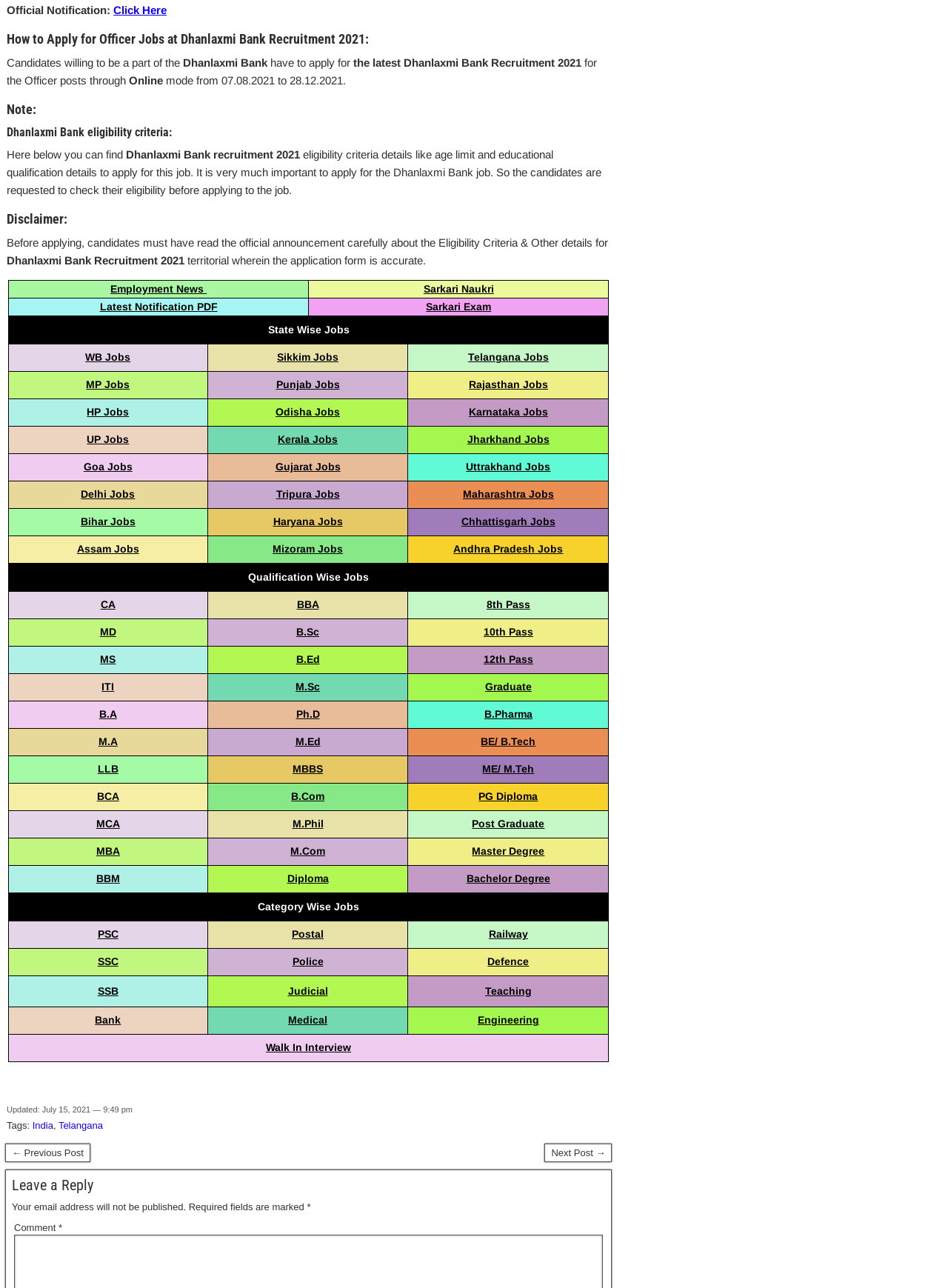Kindly determine the bounding box coordinates of the area that needs to be clicked to fulfill this instruction: "Search for something".

None